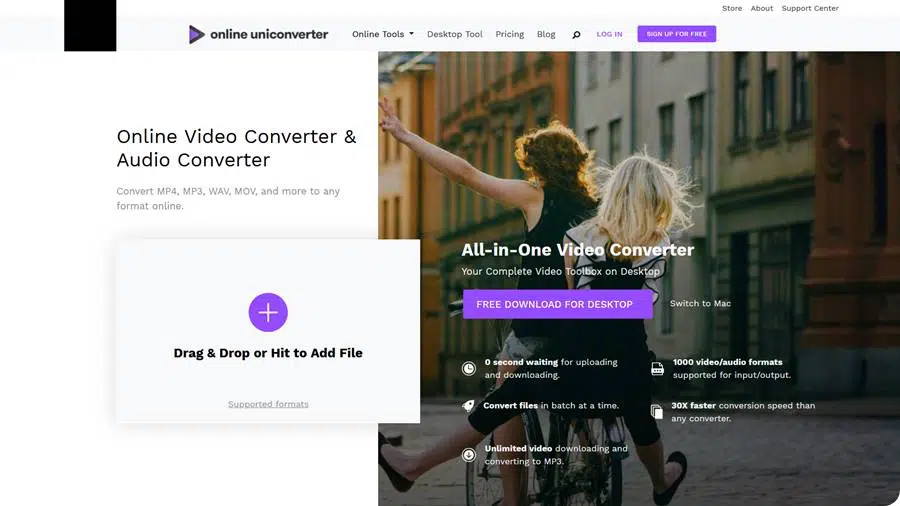Provide a thorough and detailed caption for the image.

The image showcases the interface of Online UniConverter, an online platform designed for converting video and audio files. Prominently displayed is a central area inviting users to drag and drop files or select them for upload, emphasizing ease of use. The platform supports a variety of formats, allowing conversions to and from major file types such as MP4, MP3, WAV, and MOV. 

The background features an urban setting, with two individuals joyfully interacting, suggesting a theme of simplicity and accessibility in digital conversion. Key features of the service are highlighted, including "no waiting time for uploads," support for numerous file formats, and rapid conversion speeds, making it an attractive option for users needing quick and versatile file management solutions.